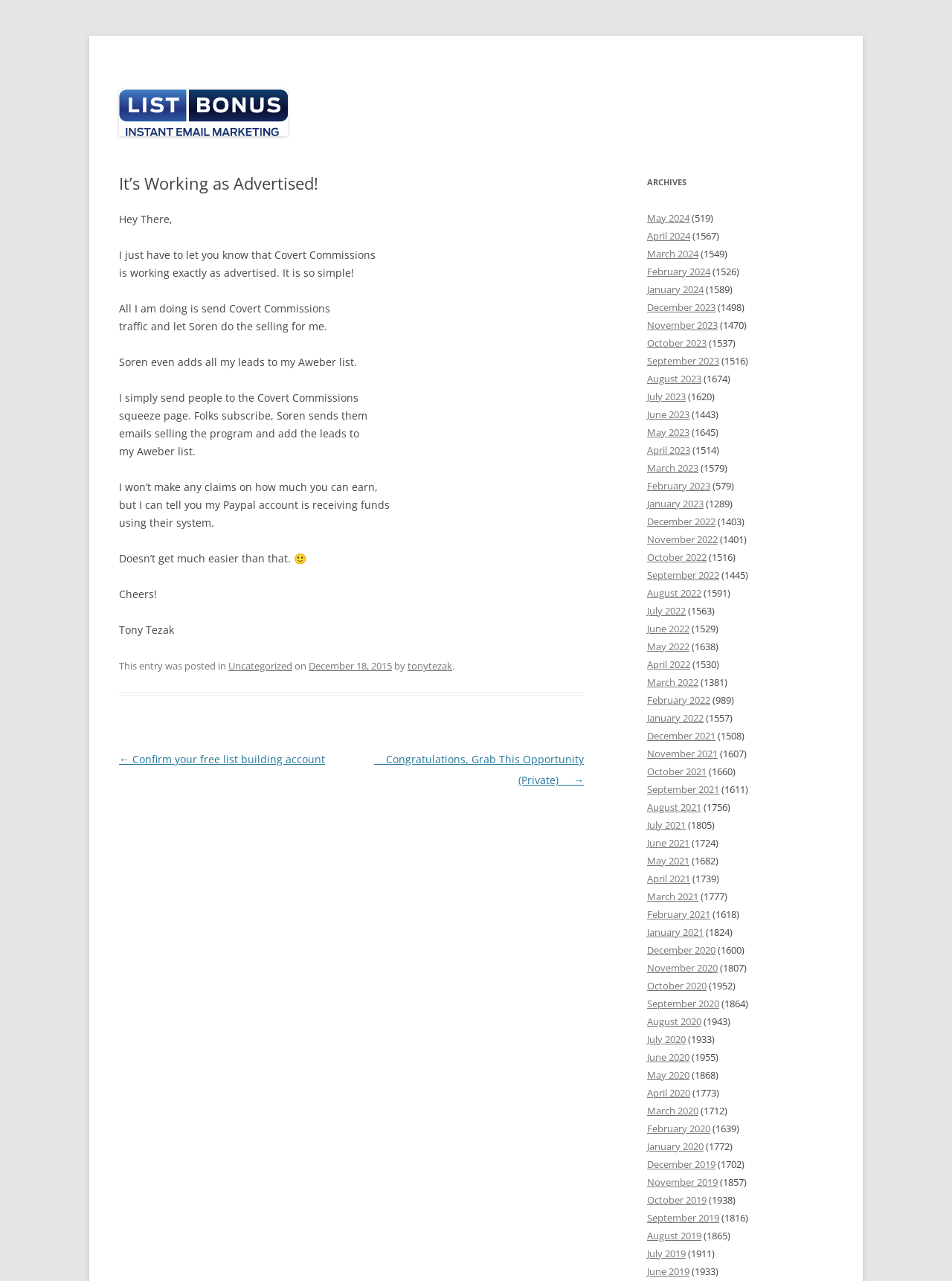Please analyze the image and provide a thorough answer to the question:
What is the purpose of Soren in the Covert Commissions system?

According to the article, Soren sends emails selling the program and adds leads to the author's Aweber list, indicating that Soren's role is to sell the program.